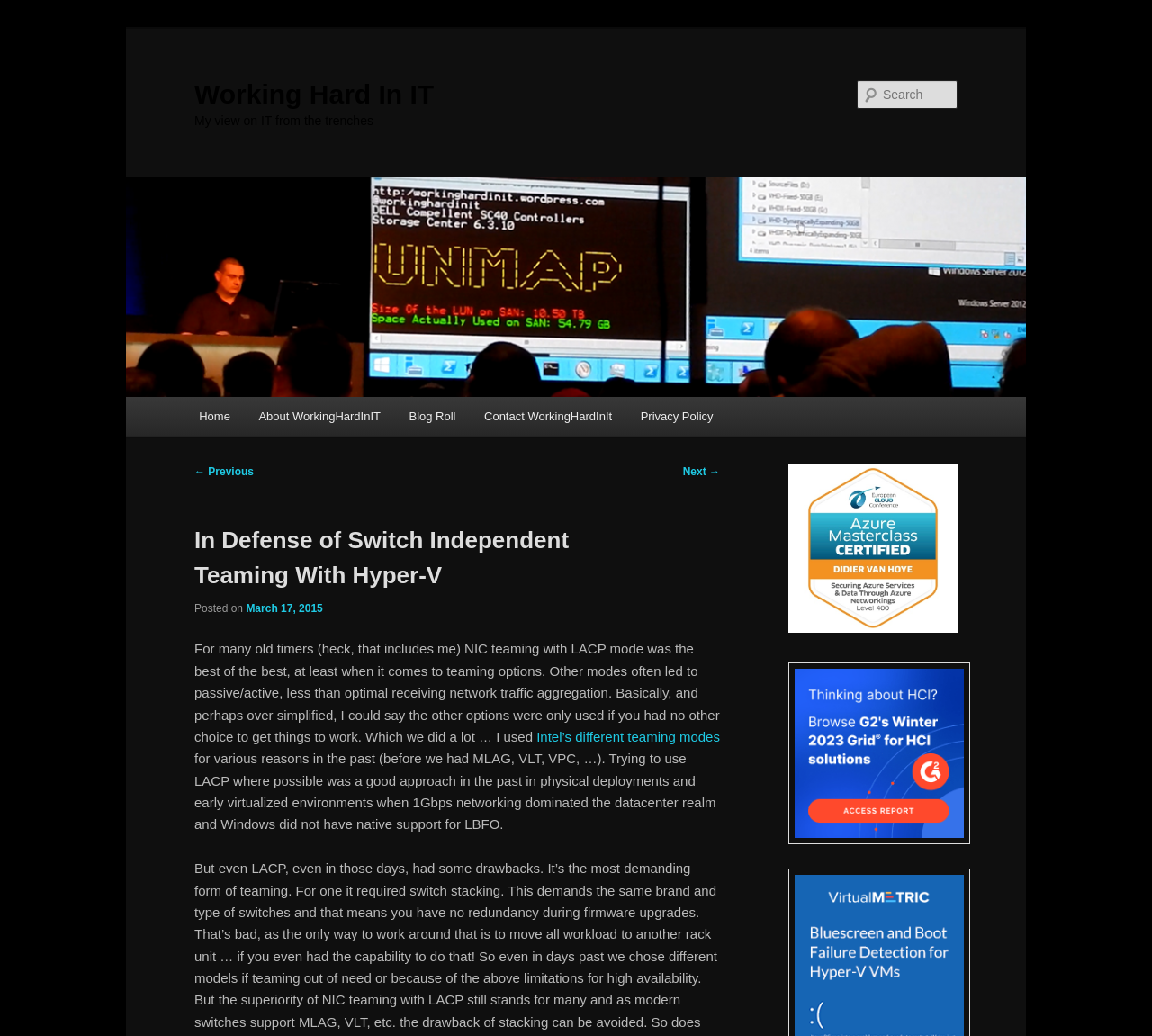Indicate the bounding box coordinates of the element that must be clicked to execute the instruction: "Learn more about Intel’s different teaming modes". The coordinates should be given as four float numbers between 0 and 1, i.e., [left, top, right, bottom].

[0.466, 0.704, 0.625, 0.718]